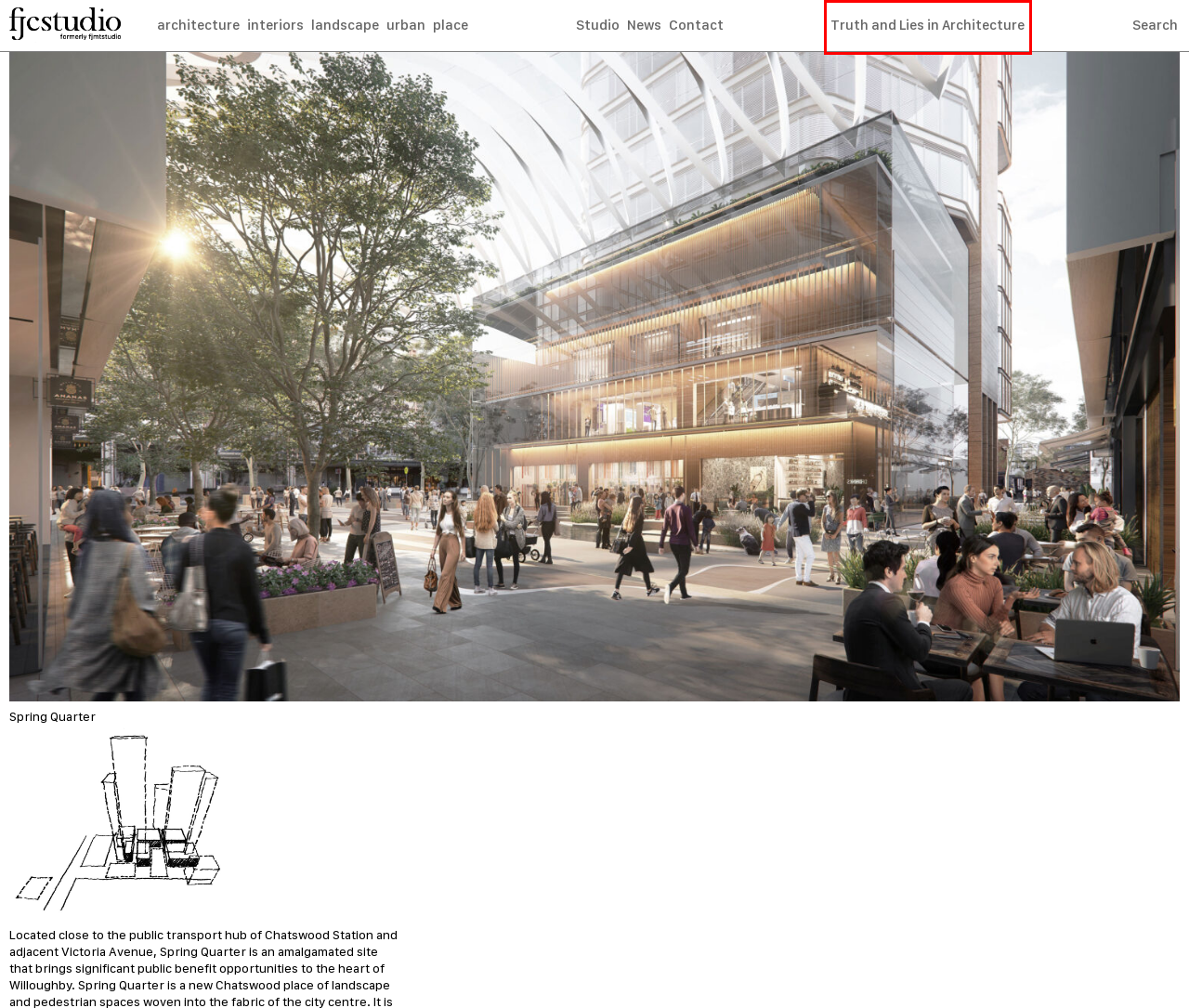You’re provided with a screenshot of a webpage that has a red bounding box around an element. Choose the best matching webpage description for the new page after clicking the element in the red box. The options are:
A. Truth and Lies in Architecture - fjcstudio
B. place - fjcstudio
C. interiors - fjcstudio
D. News - fjcstudio
E. fjcstudio - fjcstudio
F. Contact - fjcstudio
G. architecture - fjcstudio
H. landscape - fjcstudio

A